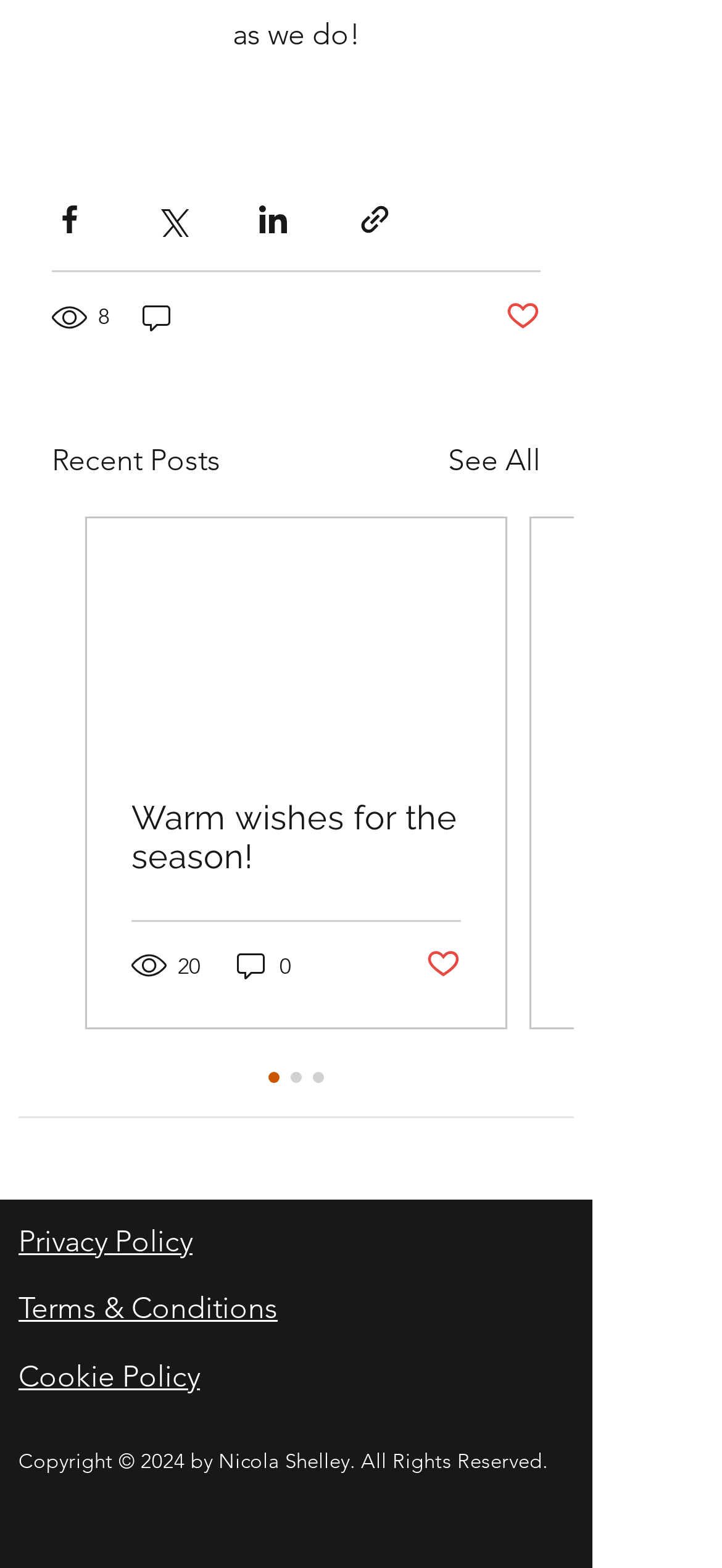Provide a brief response to the question below using one word or phrase:
How many comments does the first post have?

0 comments